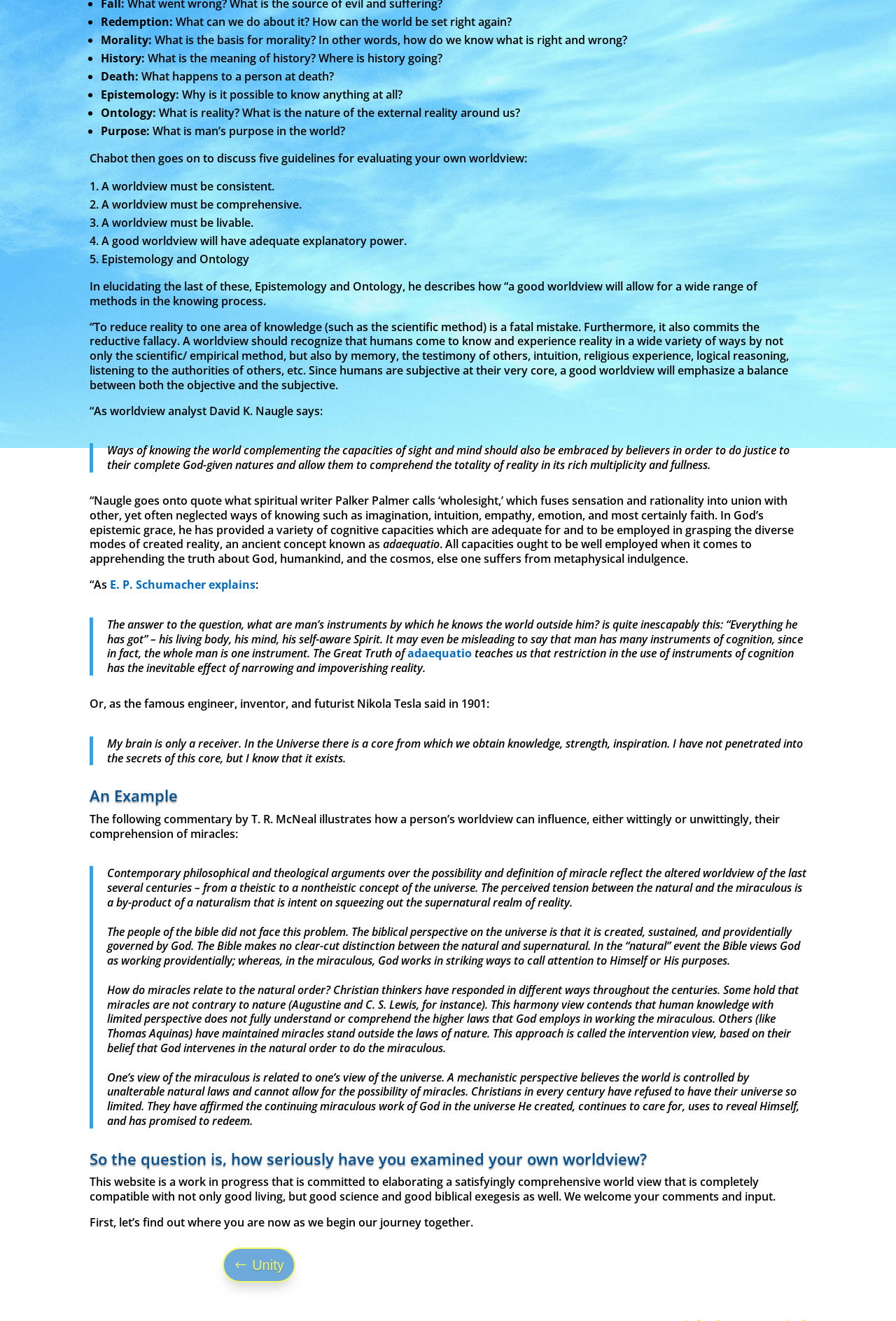Identify the bounding box of the UI element described as follows: "Where are You?". Provide the coordinates as four float numbers in the range of 0 to 1 [left, top, right, bottom].

[0.632, 0.944, 0.79, 0.971]